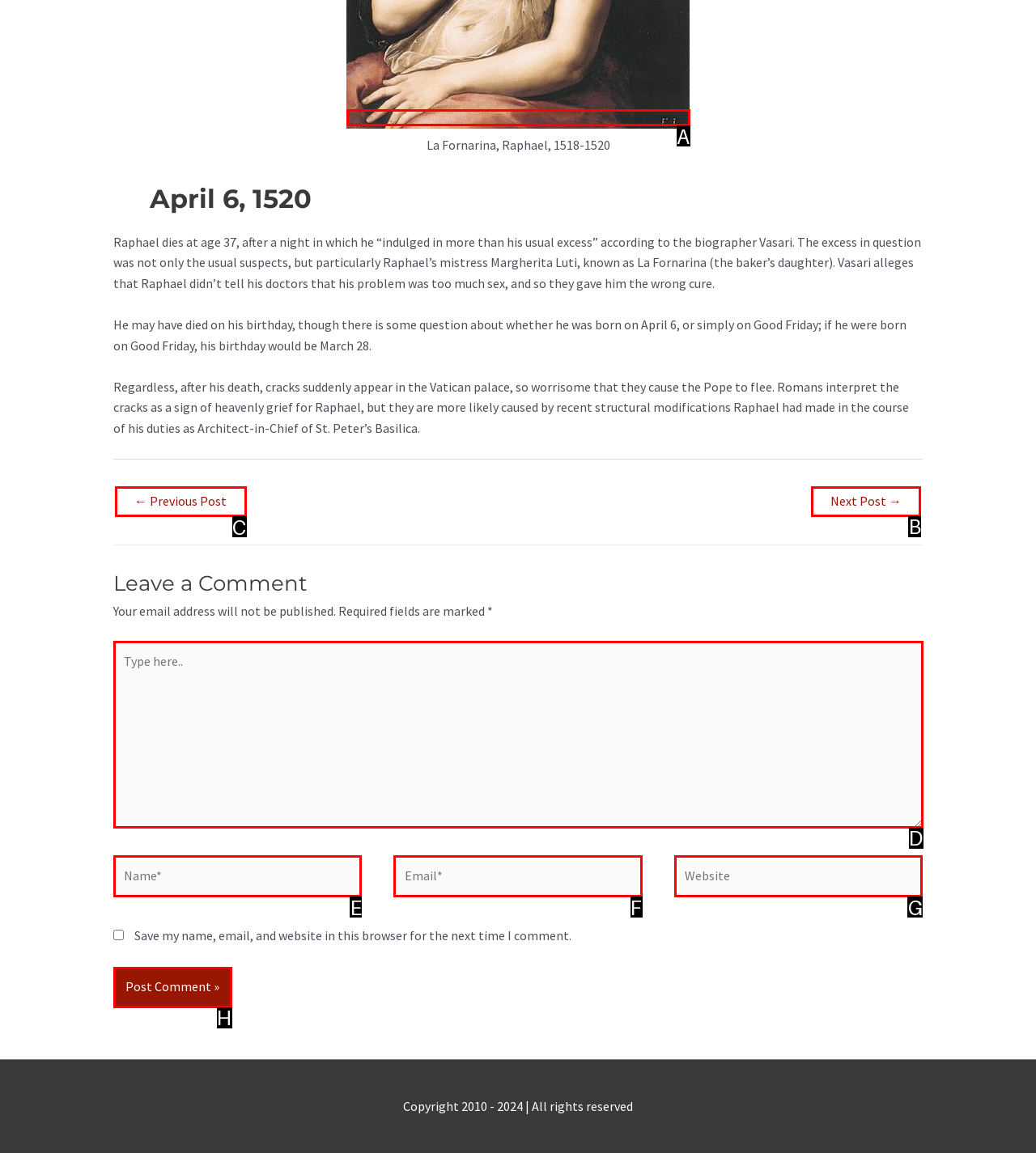Identify the correct UI element to click for this instruction: Click the 'Next Post →' link
Respond with the appropriate option's letter from the provided choices directly.

B